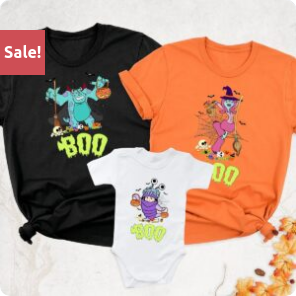What is the purpose of the red tag at the top left corner?
Look at the webpage screenshot and answer the question with a detailed explanation.

A red tag at the top left corner reads 'Sale!', emphasizing a special promotion on these delightful designs, ideal for family celebrations.